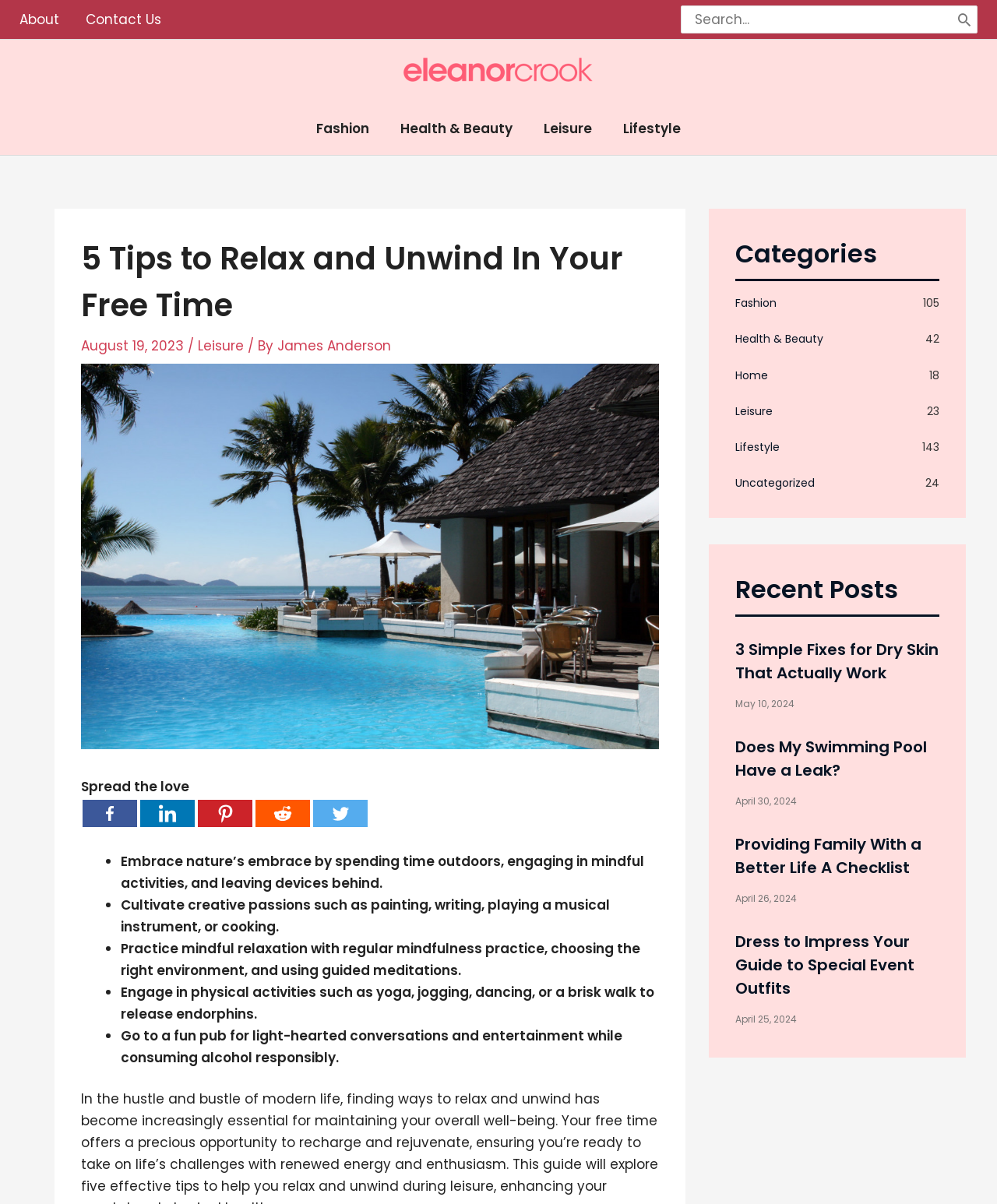Identify and generate the primary title of the webpage.

5 Tips to Relax and Unwind In Your Free Time